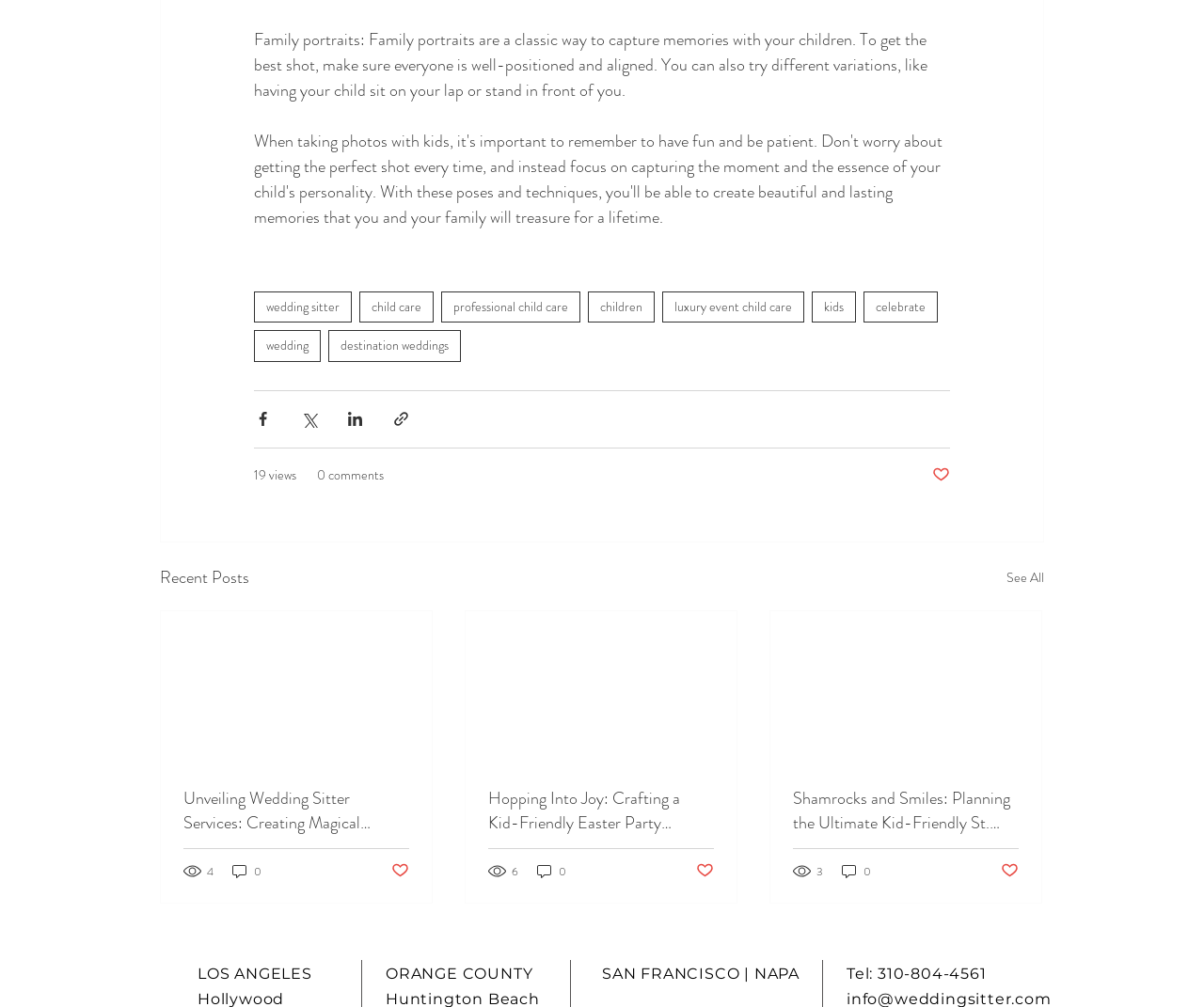Can you specify the bounding box coordinates for the region that should be clicked to fulfill this instruction: "View our financial services solutions".

None